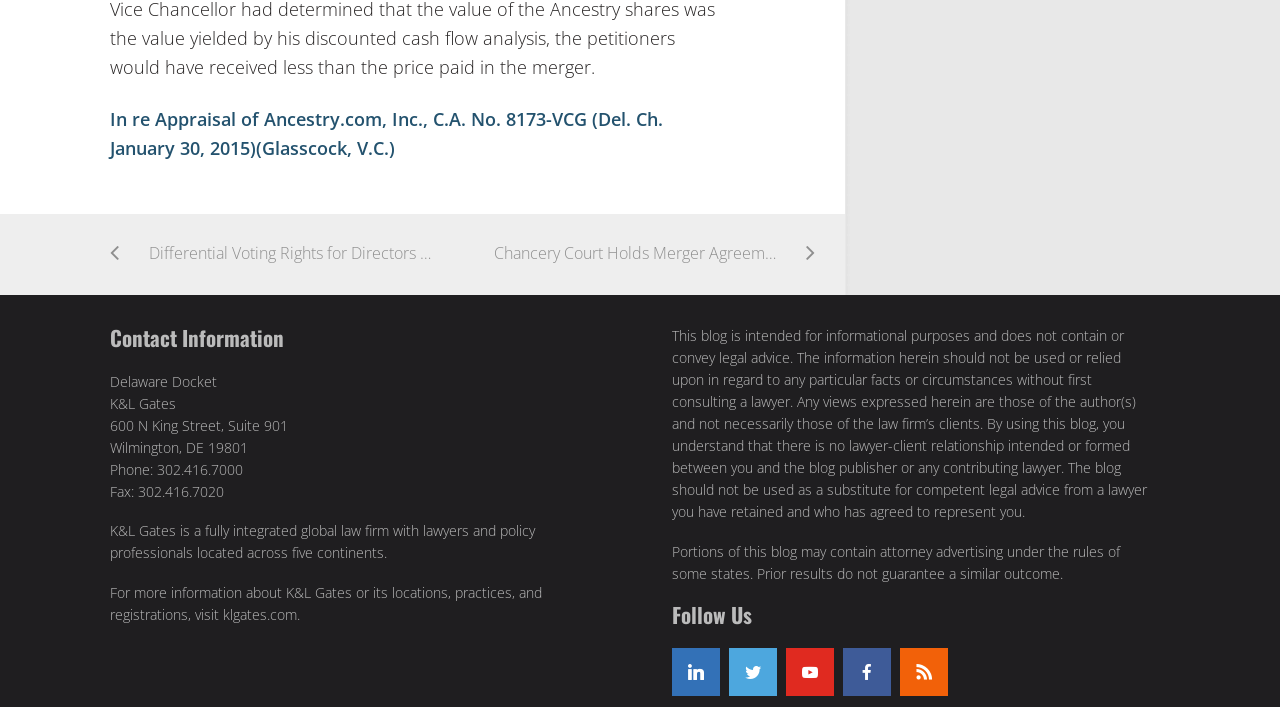What is the name of the law firm?
Provide a one-word or short-phrase answer based on the image.

K&L Gates